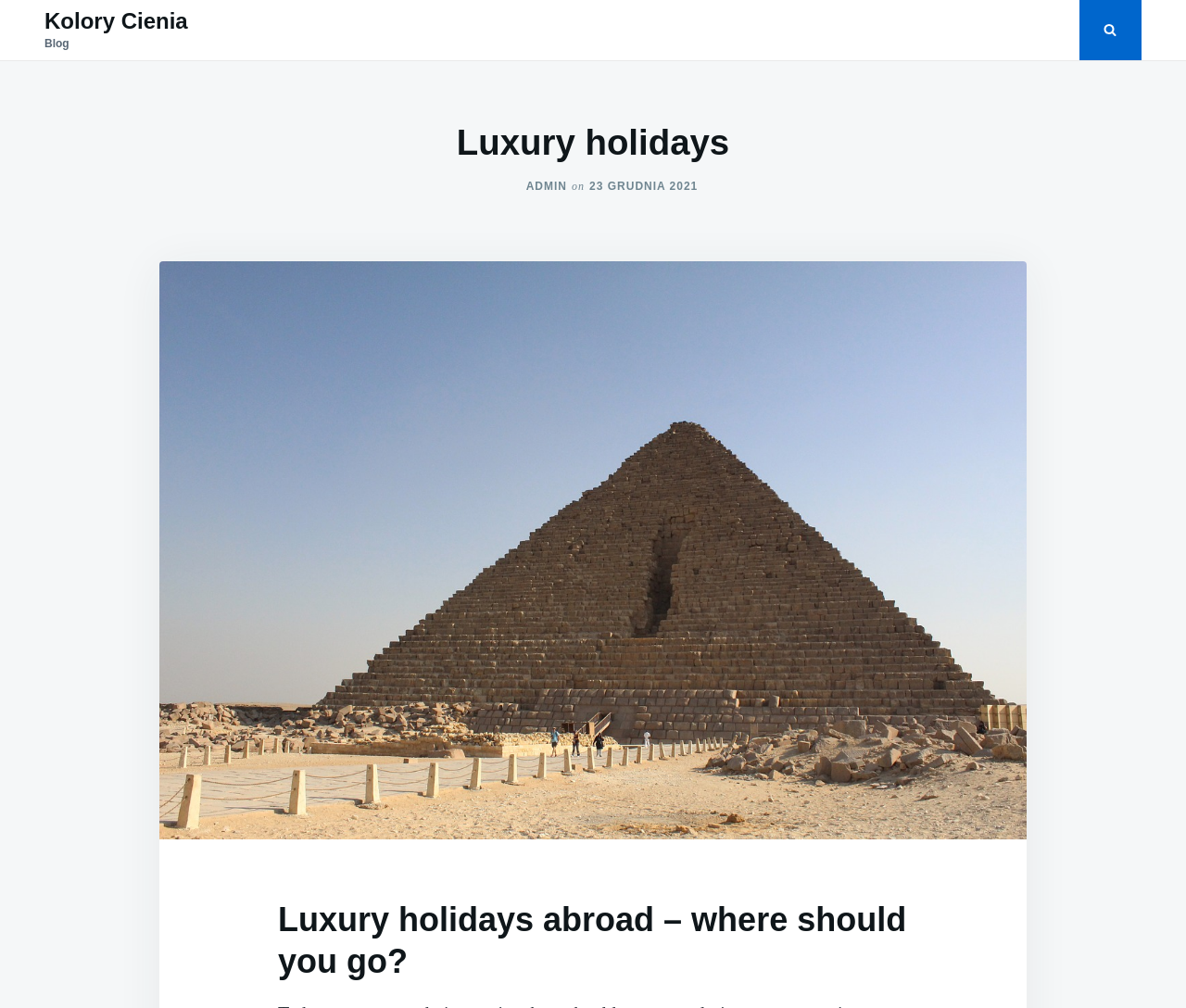Respond to the question below with a single word or phrase:
What is the title of the article?

Luxury holidays abroad – where should you go?